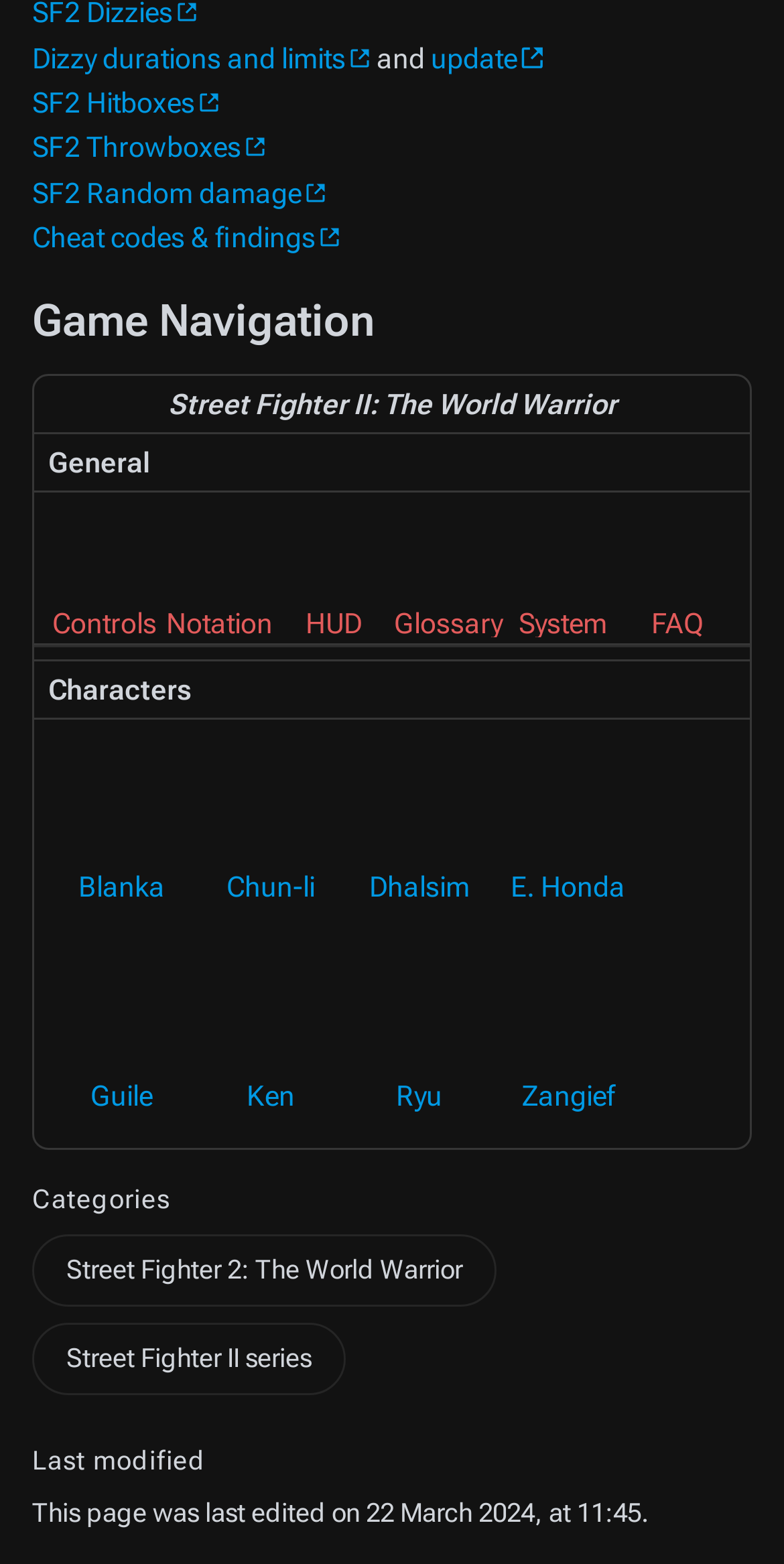Please locate the UI element described by "WP Puzzle" and provide its bounding box coordinates.

None